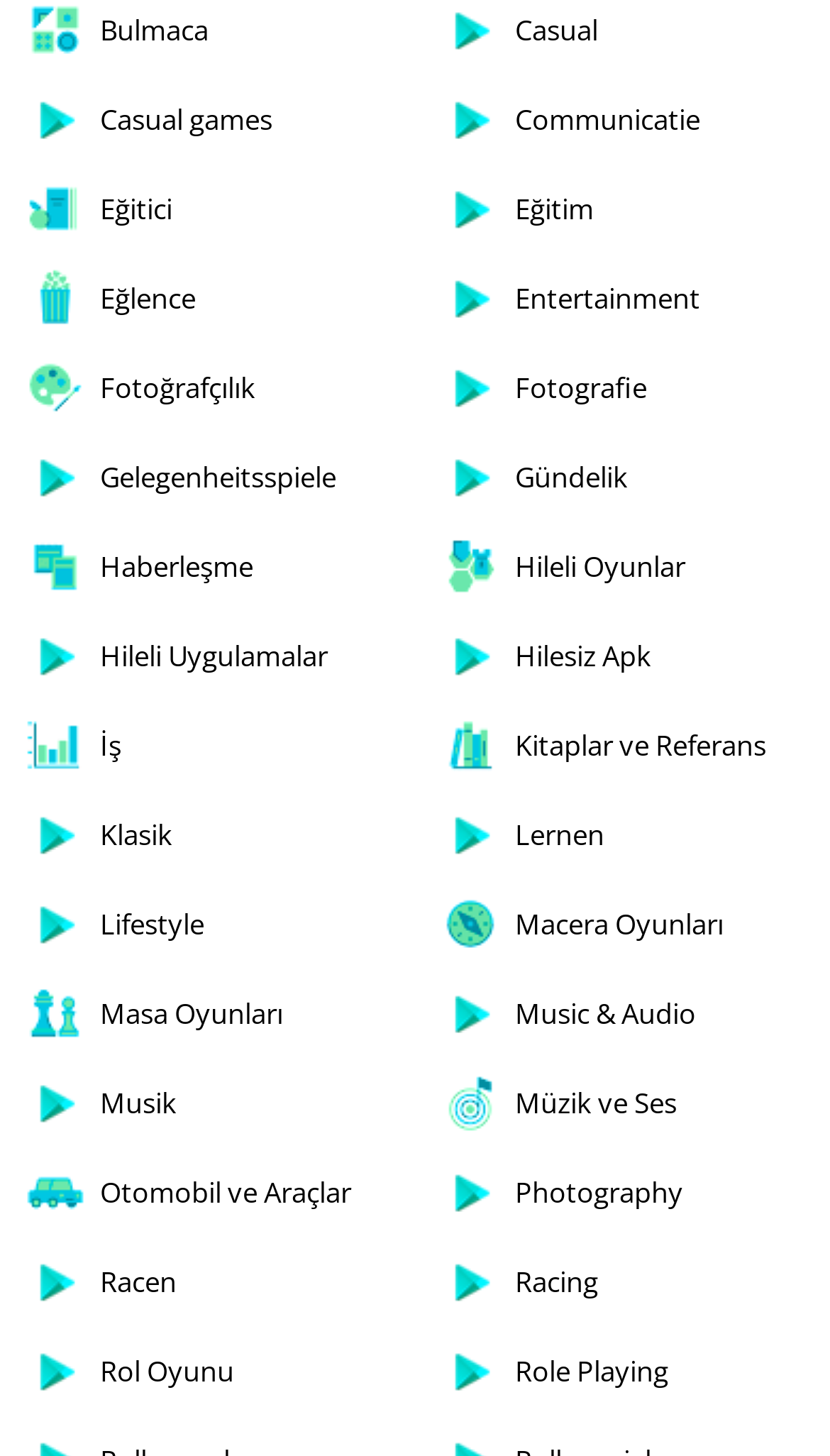Please determine the bounding box coordinates of the element to click on in order to accomplish the following task: "Explore Girls, The complete fifth season". Ensure the coordinates are four float numbers ranging from 0 to 1, i.e., [left, top, right, bottom].

None